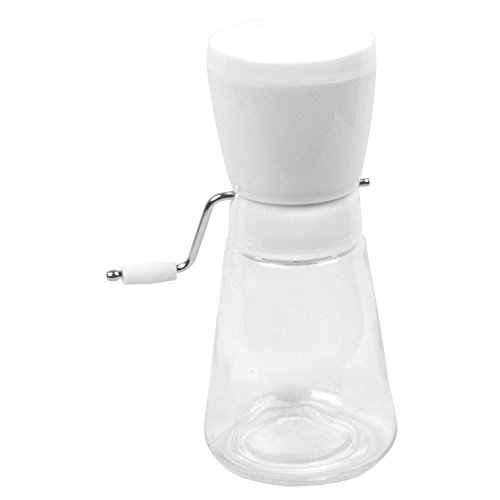Give a comprehensive caption for the image.

The image showcases the Fox Run Nut Grinder and Chopper, a practical kitchen tool designed for easy nut grinding and chopping. This versatile device features a sleek, compact design with a transparent glass bowl that allows you to see the contents while working. The grinder is topped with a white plastic lid and a sturdy crank handle, making it simple to operate. Ideal for processing walnuts, peanuts, and almonds, this nut grinder effortlessly produces perfectly chopped pieces for baking or garnishing. Its stylish design not only fits well with any kitchen decor but also ensures it can be easily stored in cabinets or pantries. Weighing just 1.6 ounces and measuring 3.5 x 5 x 7.5 inches, this nut grinder is also dishwasher safe, ensuring effortless maintenance. Perfect as a gift for culinary enthusiasts, it streamlines meal preparation by providing an efficient tool for various kitchen tasks.